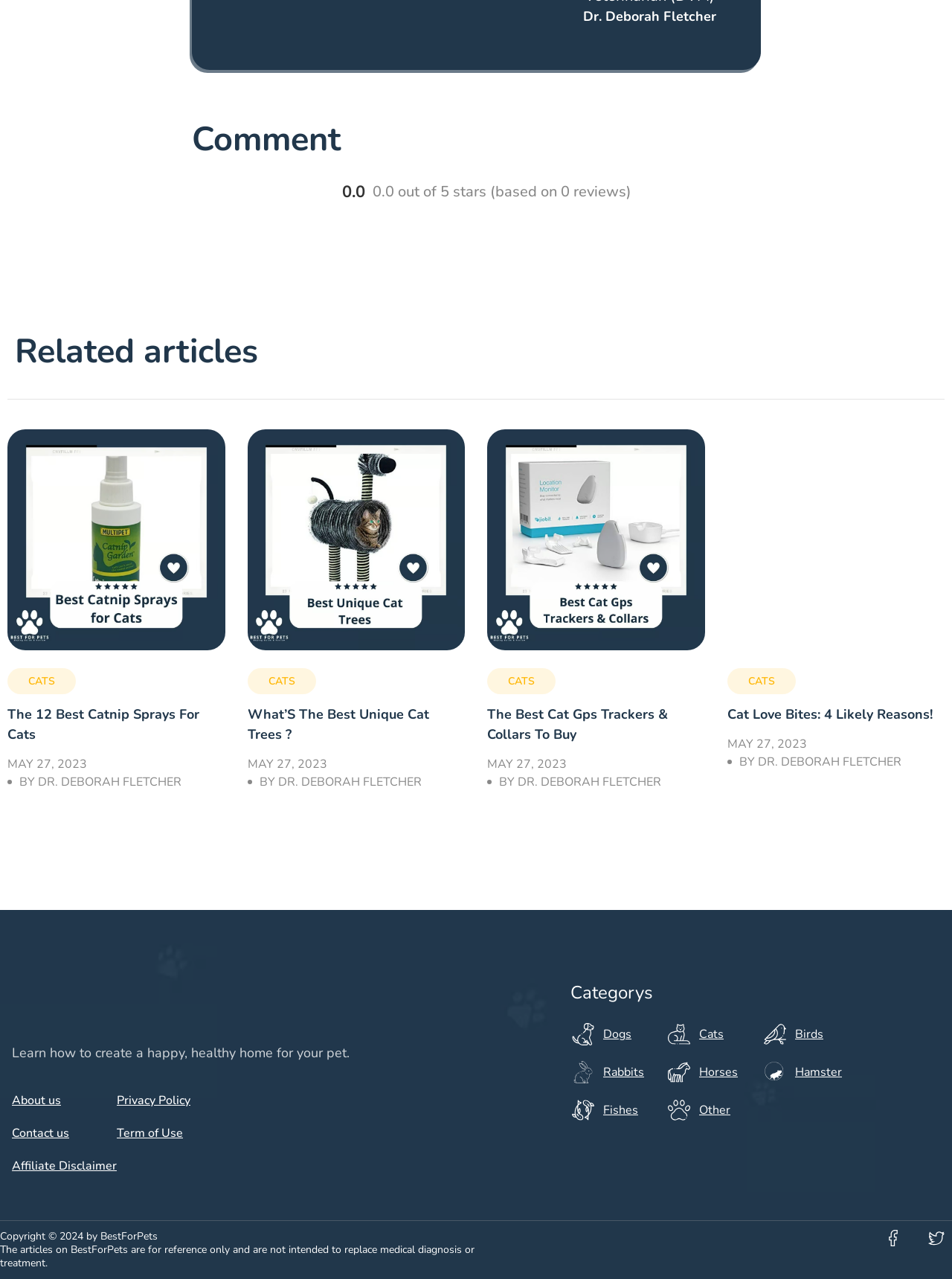Give a one-word or short phrase answer to the question: 
Who is the author of the article 'The 12 Best Catnip Sprays For Cats'?

DR. DEBORAH FLETCHER